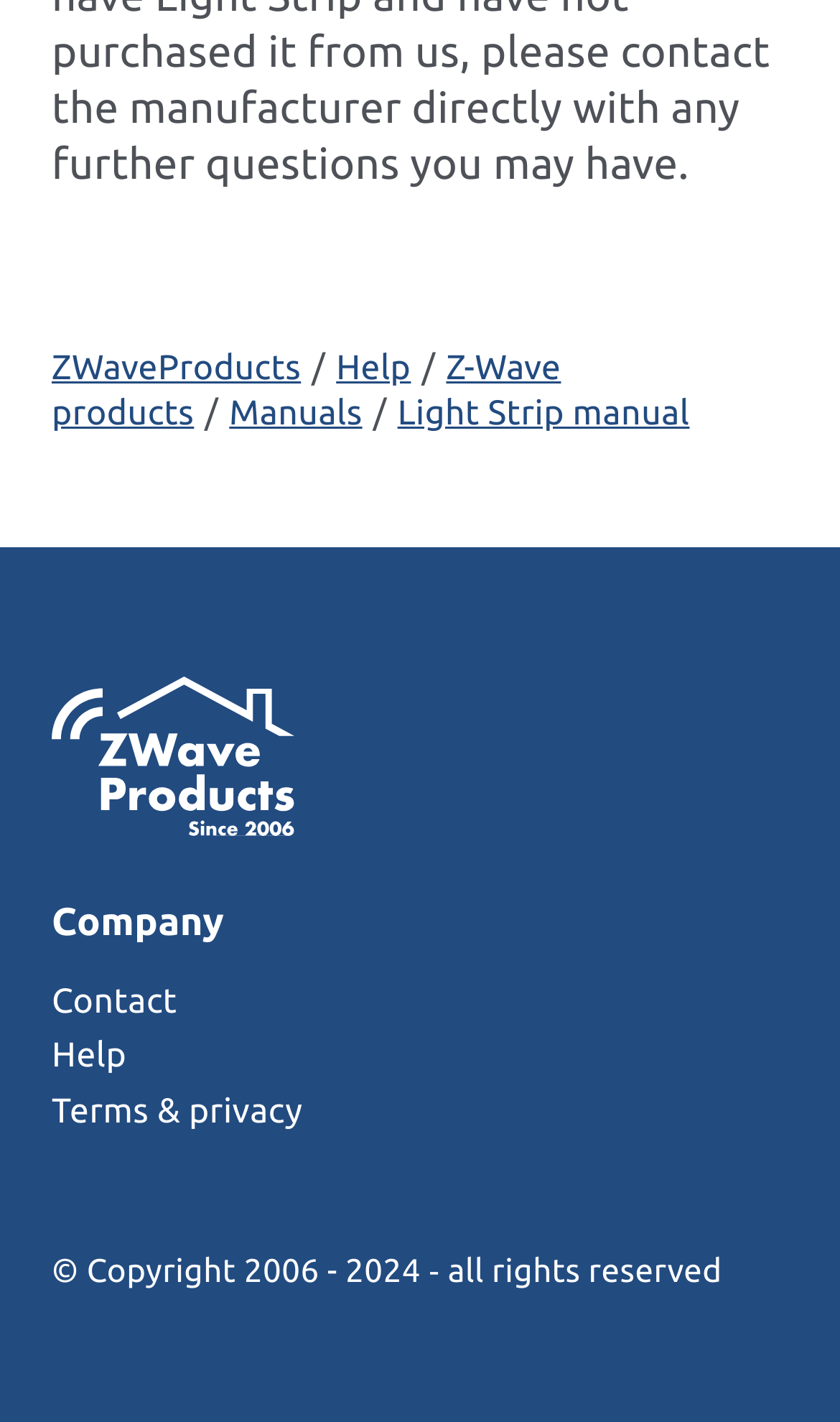What is the name of the image in the company section?
Analyze the image and deliver a detailed answer to the question.

I found an image element at coordinates [0.062, 0.476, 0.351, 0.589] with the name 'zwaveproducts', which is likely an image in the company section.